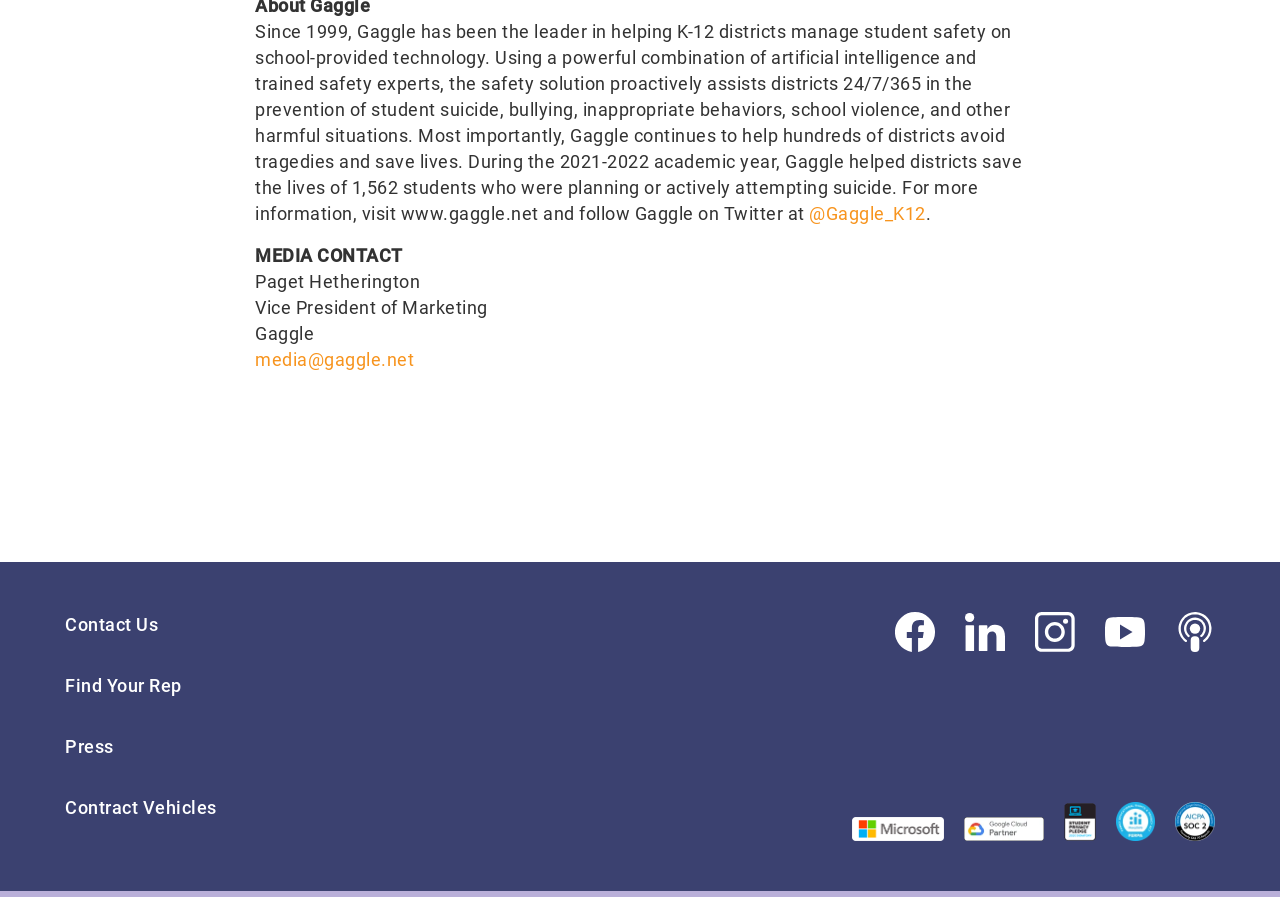Analyze the image and deliver a detailed answer to the question: Who is the Vice President of Marketing at Gaggle?

The StaticText element mentions Paget Hetherington as the Vice President of Marketing at Gaggle.